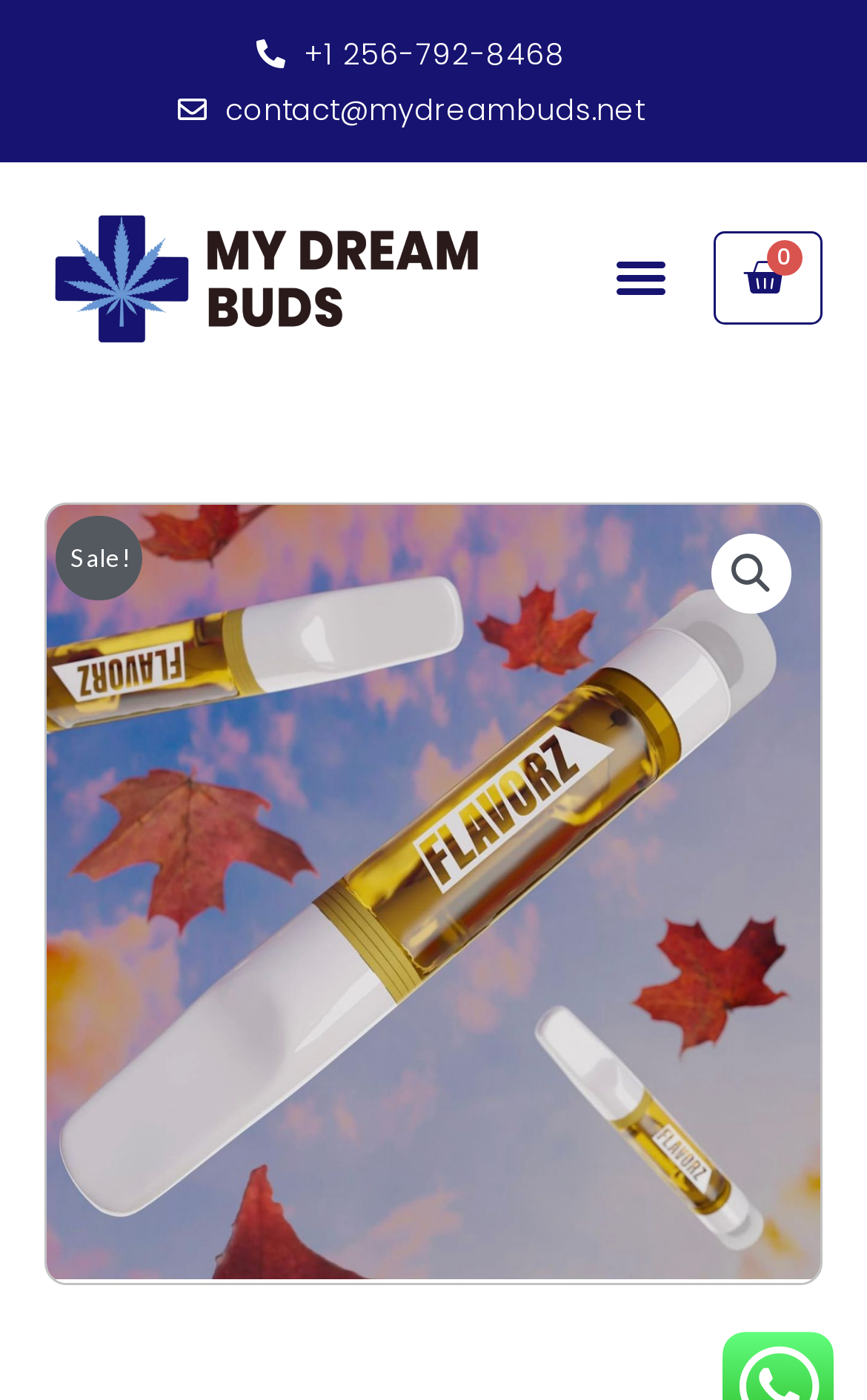What is the email address to contact?
Observe the image and answer the question with a one-word or short phrase response.

contact@mydreambuds.net